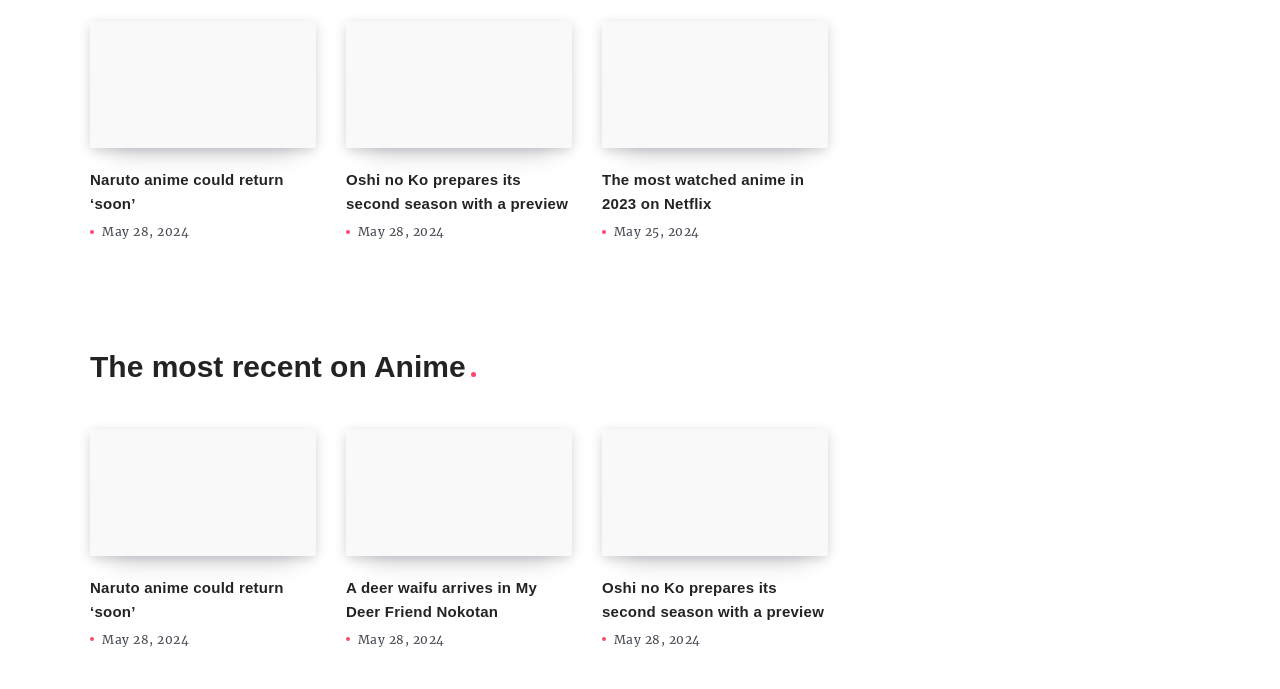What is the date of the second article?
Answer the question with a single word or phrase, referring to the image.

May 28, 2024